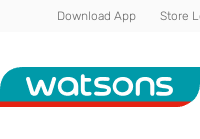Please give a concise answer to this question using a single word or phrase: 
What is the purpose of the red accent below the logo?

Adds visual appeal